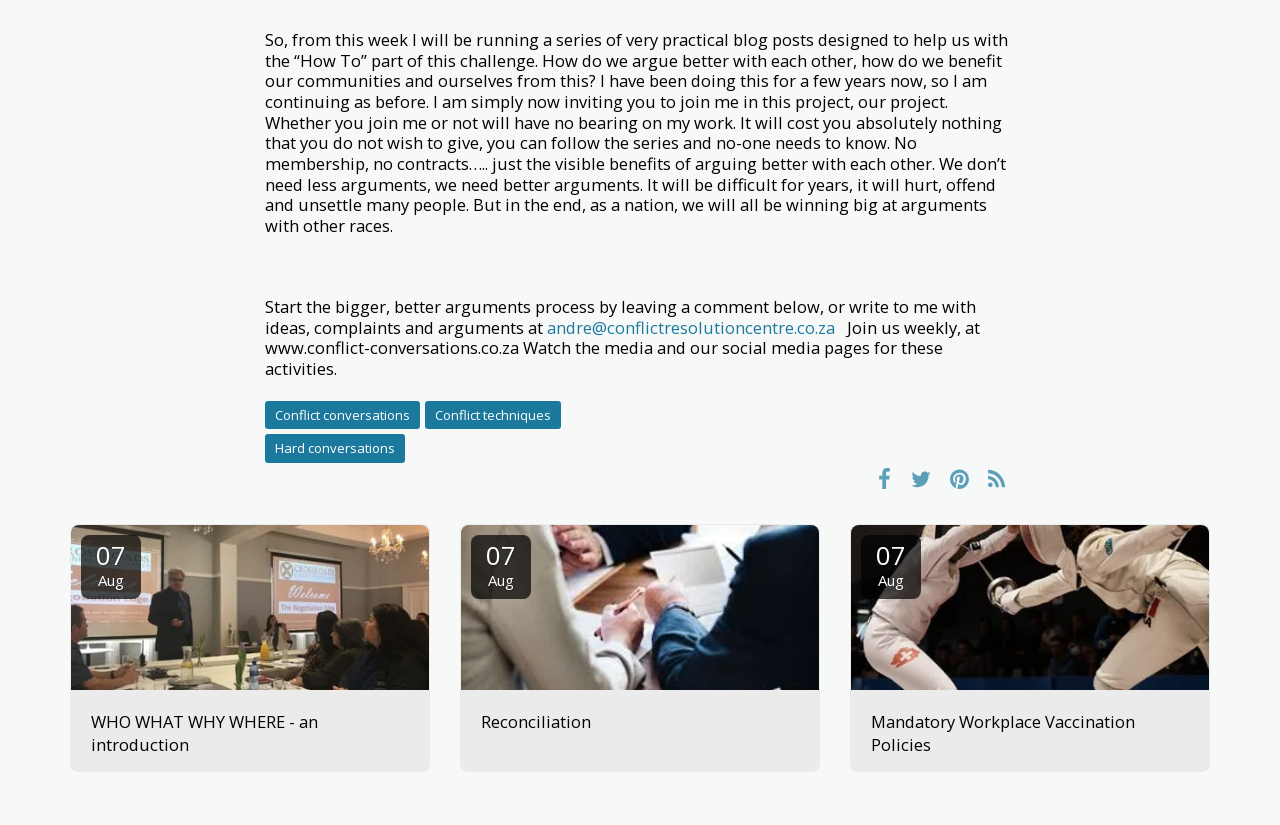What are the three categories of links mentioned in the text?
Examine the webpage screenshot and provide an in-depth answer to the question.

The text mentions three categories of links: Conflict conversations, Conflict techniques, and Hard conversations, which are likely related to the topic of arguing better.